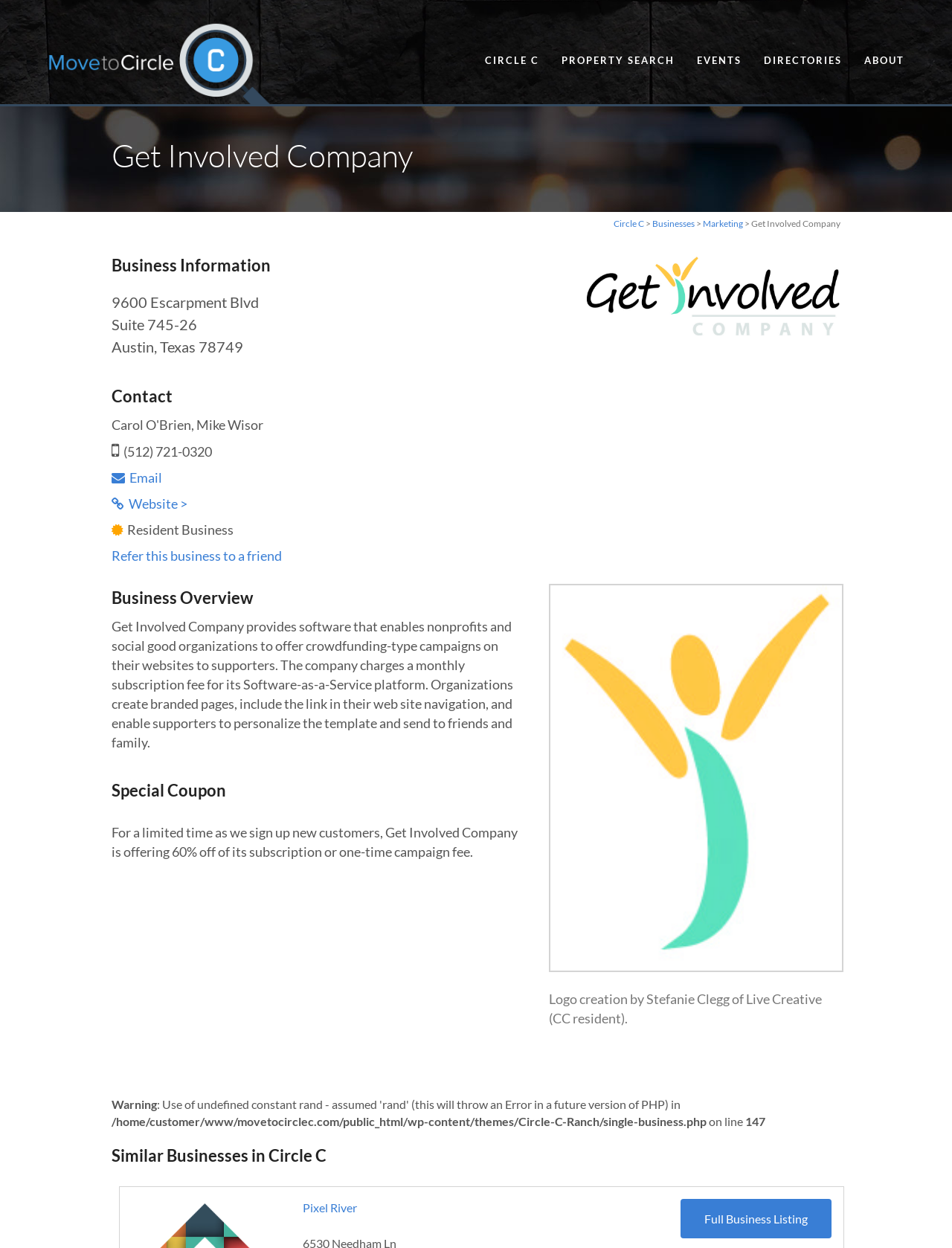Please determine the bounding box coordinates of the element's region to click in order to carry out the following instruction: "Learn more about Pixel River". The coordinates should be four float numbers between 0 and 1, i.e., [left, top, right, bottom].

[0.318, 0.962, 0.375, 0.973]